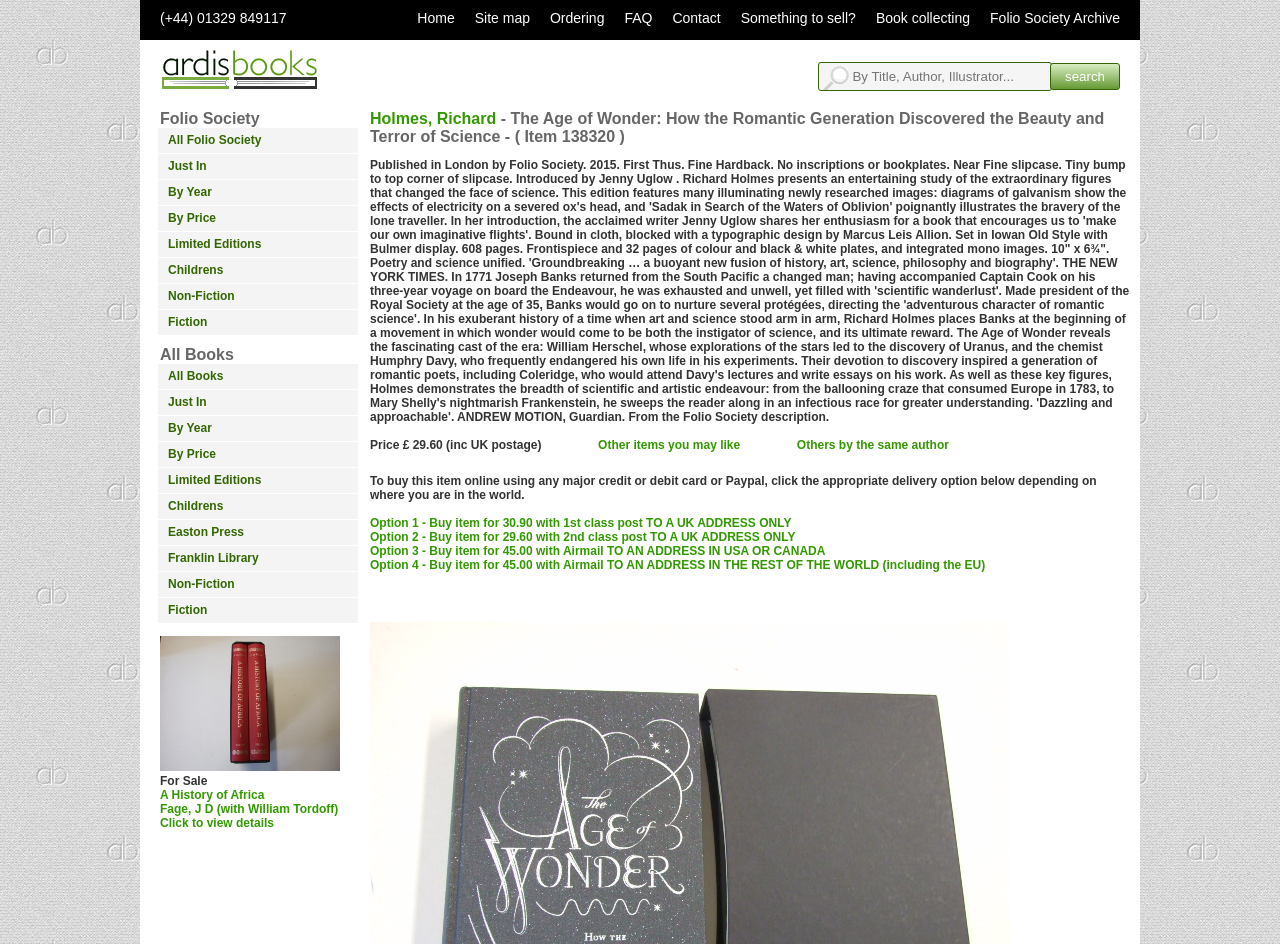What is the search function for?
Carefully analyze the image and provide a thorough answer to the question.

I found the search function by looking at the textbox with a placeholder text 'By Title, Author, Illustrator...' and a search button next to it, which suggests that the search function is for searching books by their title, author, or illustrator.